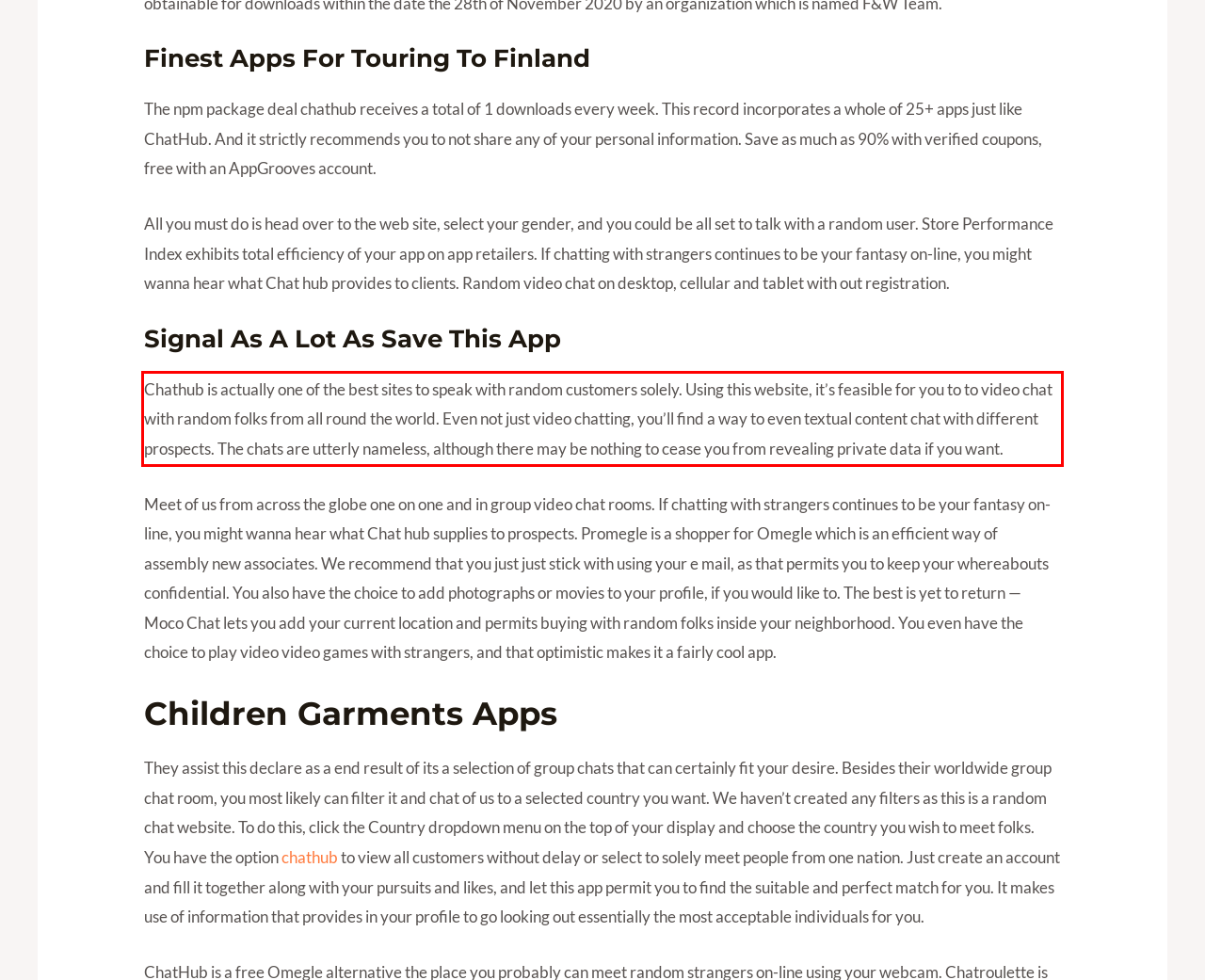Identify the text within the red bounding box on the webpage screenshot and generate the extracted text content.

Chathub is actually one of the best sites to speak with random customers solely. Using this website, it’s feasible for you to to video chat with random folks from all round the world. Even not just video chatting, you’ll find a way to even textual content chat with different prospects. The chats are utterly nameless, although there may be nothing to cease you from revealing private data if you want.